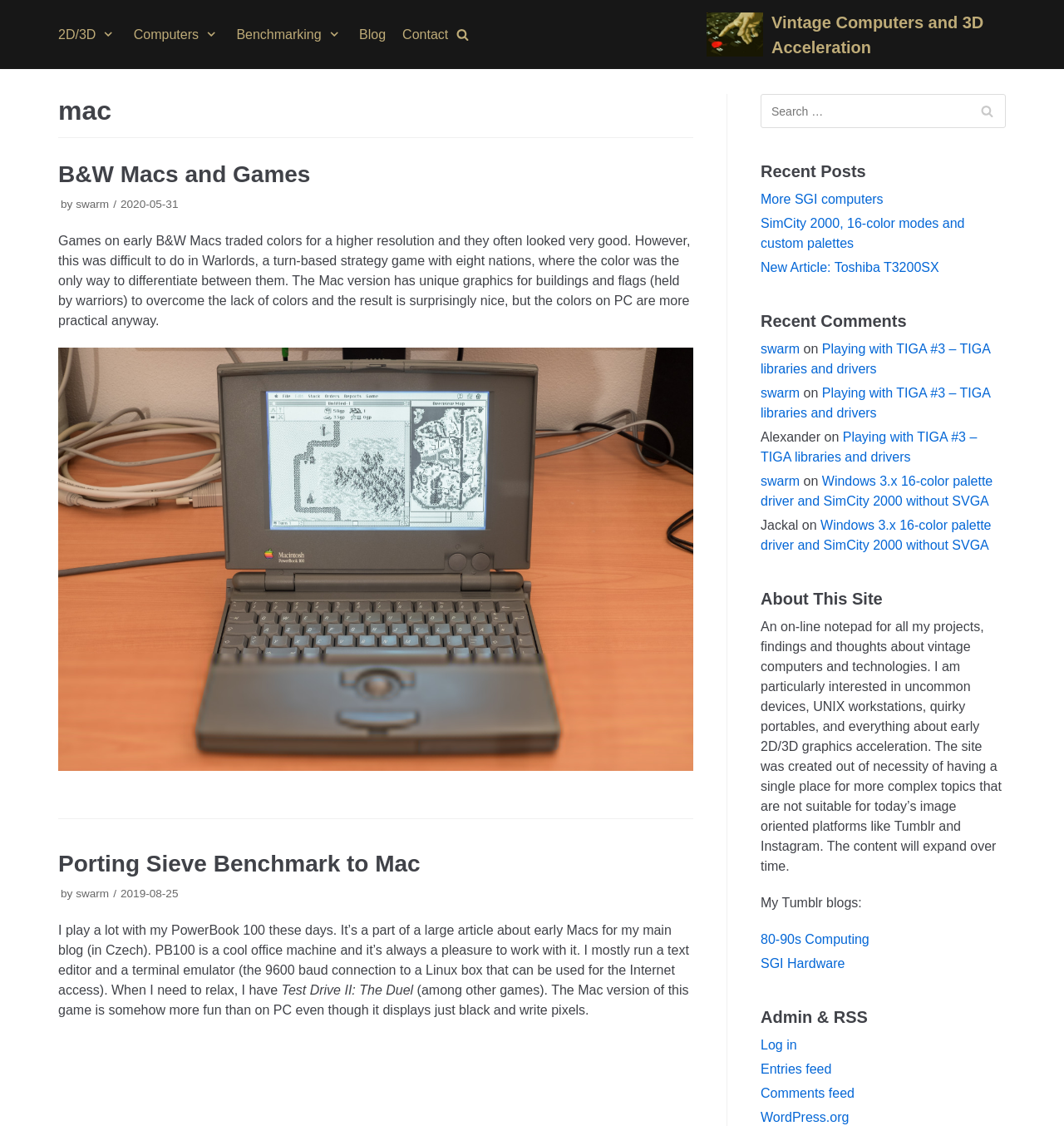Reply to the question with a single word or phrase:
What is the name of the game mentioned in the blog post 'B&W Macs and Games'?

Warlords